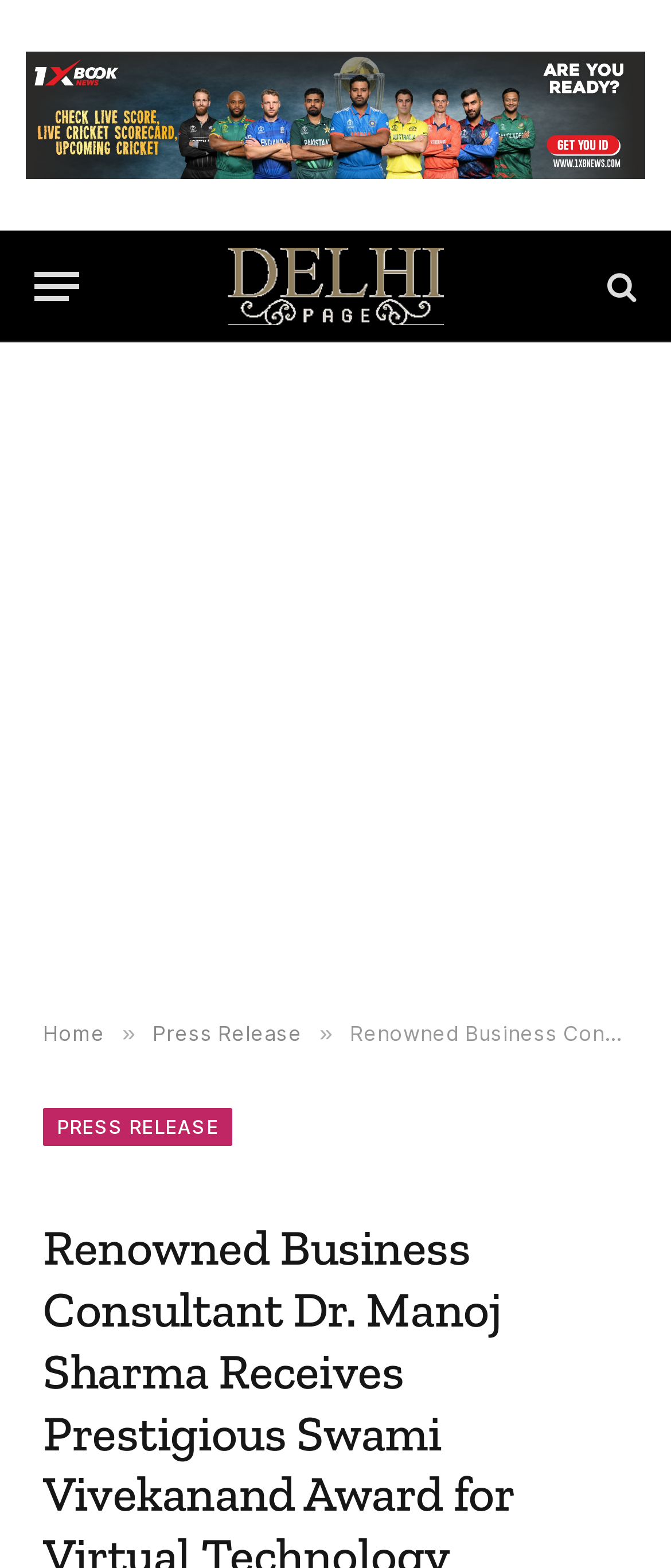Bounding box coordinates should be provided in the format (top-left x, top-left y, bottom-right x, bottom-right y) with all values between 0 and 1. Identify the bounding box for this UI element: title="Search"

[0.895, 0.158, 0.949, 0.208]